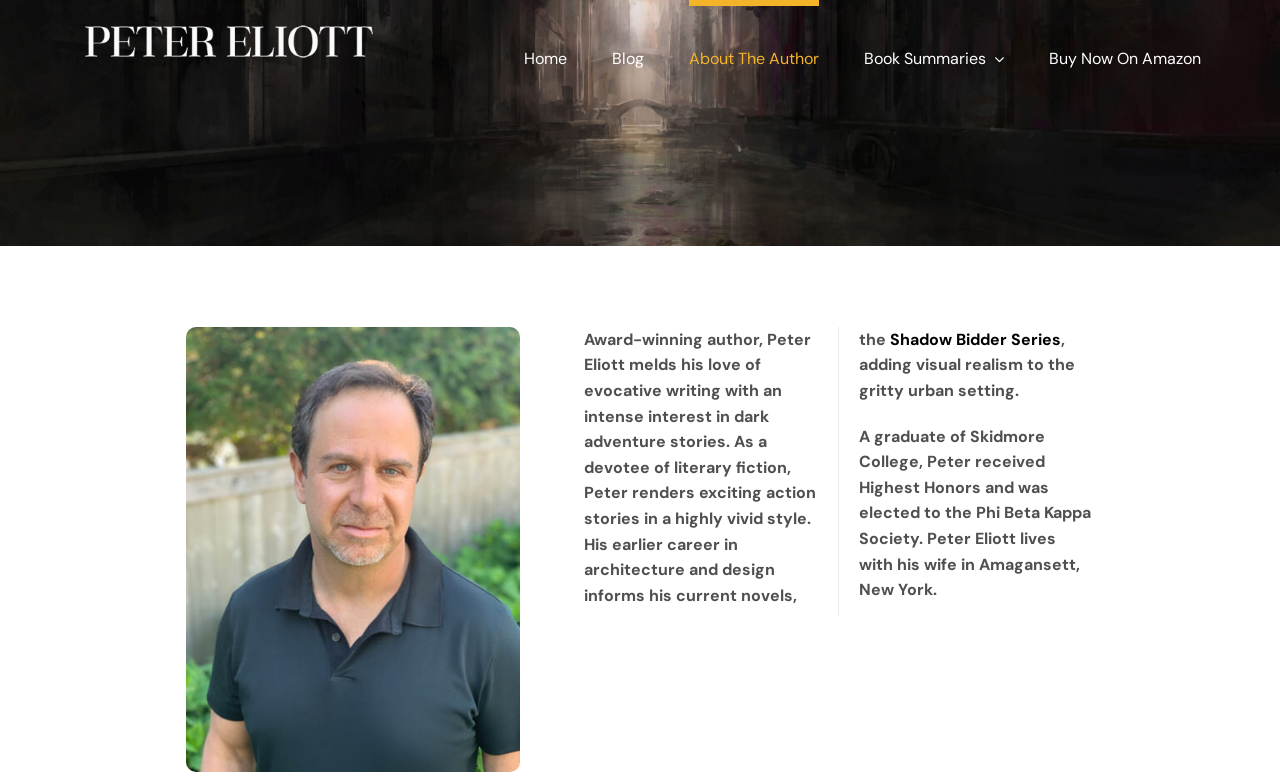What is the name of the book series?
Use the image to answer the question with a single word or phrase.

Shadow Bidder Series